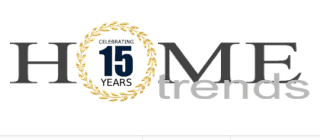What style does the magazine's design reflect?
Use the image to give a comprehensive and detailed response to the question.

The design of the magazine's logo reflects a blend of elegance and modernity, which resonates with readers interested in home improvement, decoration, and lifestyle trends.